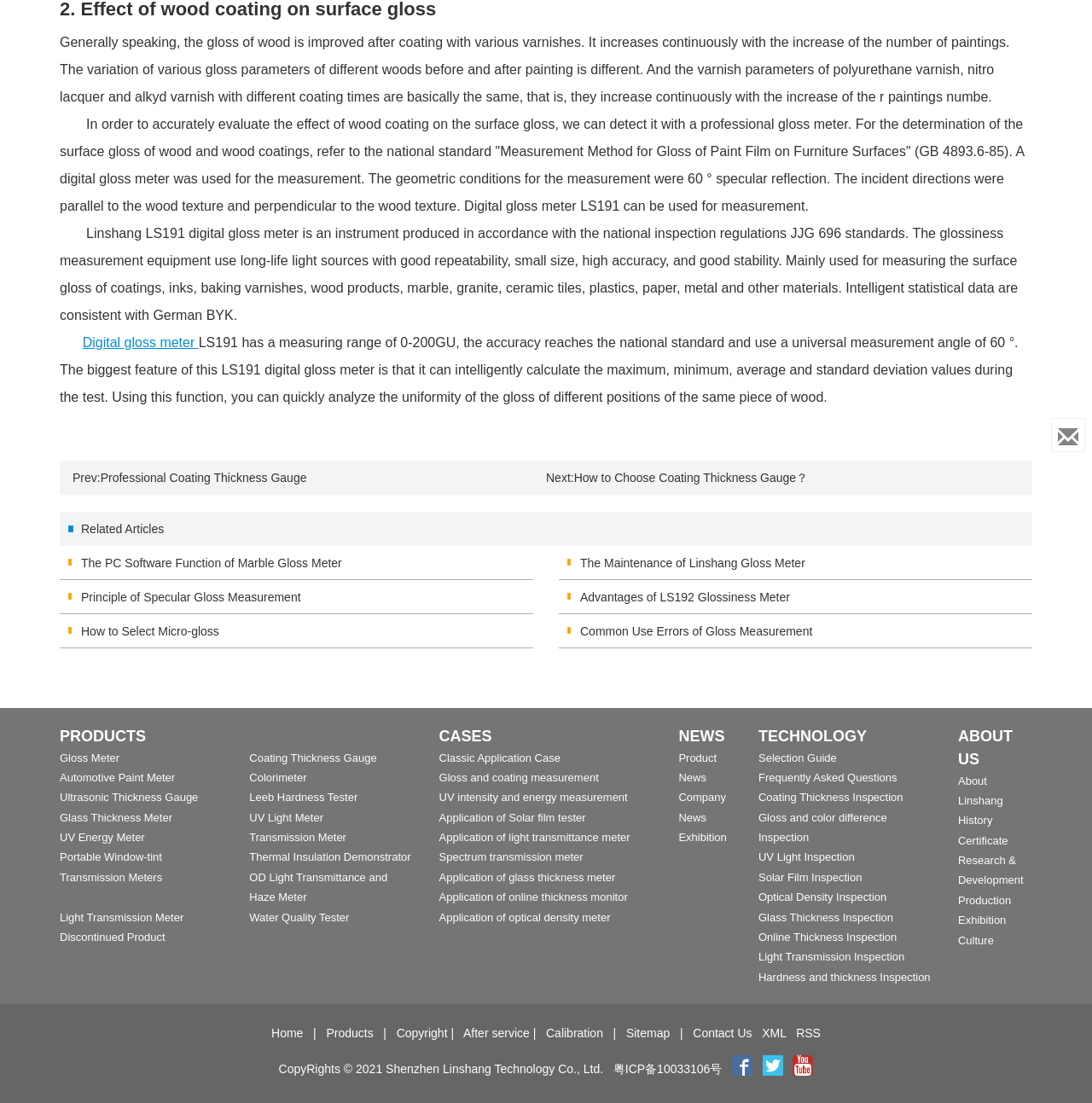Provide the bounding box coordinates for the UI element that is described as: "Digital gloss meter".

[0.076, 0.304, 0.182, 0.317]